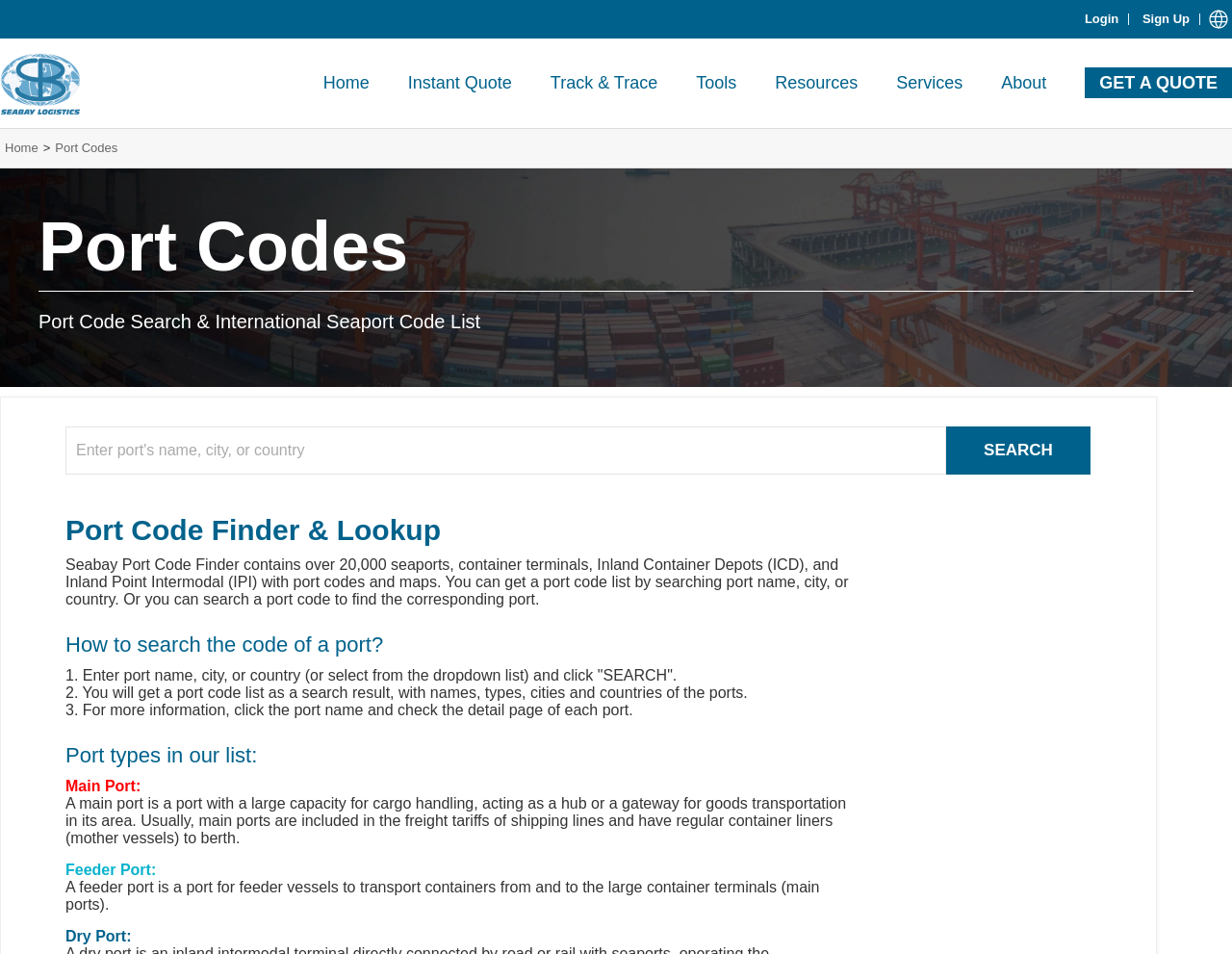Describe all the significant parts and information present on the webpage.

The webpage is a port code finder tool that allows users to search for the nearest port to their location and access detailed information about global seaports. At the top right corner, there are three links: "Login", "Sign Up", and an image. Below these links, there is a logo of Seabay at the top left corner, followed by a navigation menu with links to "Home", "Instant Quote", "Track & Trace", "Tools", "Resources", "Services", and "About". 

On the right side of the navigation menu, there is a prominent call-to-action button "GET A QUOTE". Below the navigation menu, there is a horizontal separator line. The main content of the page is divided into two sections. The first section has a heading "Port Code Search & International Seaport Code List" and a search box where users can enter the port's name, city, or country to search for port codes. There is a "SEARCH" button next to the search box.

The second section has a heading "Port Code Finder & Lookup" and provides detailed information about the port code finder tool. There is a paragraph explaining that the tool contains over 20,000 seaports, container terminals, Inland Container Depots (ICD), and Inland Point Intermodal (IPI) with port codes and maps. Below this paragraph, there are three steps explaining how to search for a port code, including entering the port name, city, or country, getting a port code list as a search result, and clicking on the port name for more information.

Further down, there is a section explaining the different types of ports in the list, including main ports, feeder ports, and dry ports, with detailed descriptions of each type.